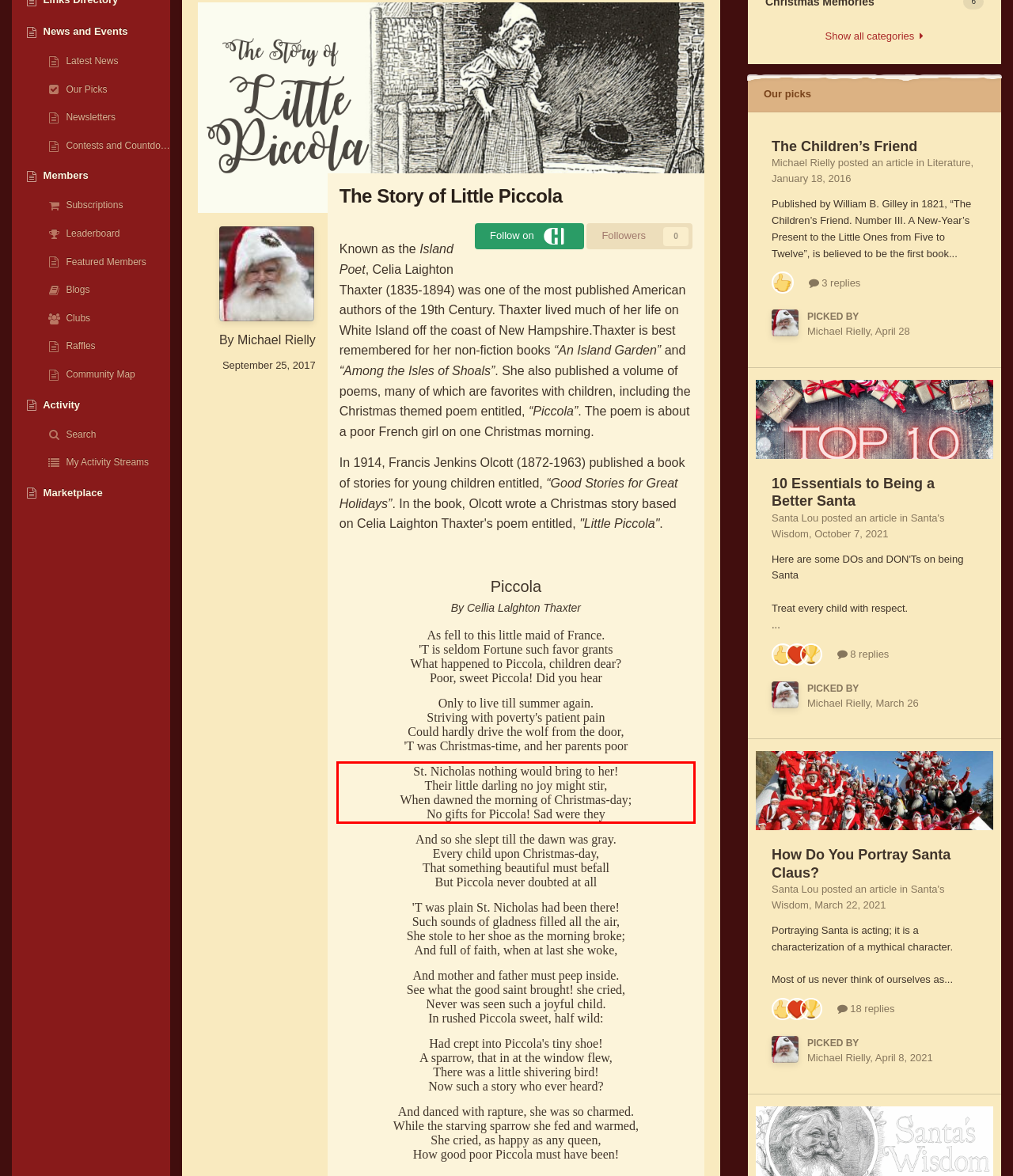Using the provided screenshot of a webpage, recognize the text inside the red rectangle bounding box by performing OCR.

St. Nicholas nothing would bring to her! Their little darling no joy might stir, When dawned the morning of Christmas-day; No gifts for Piccola! Sad were they